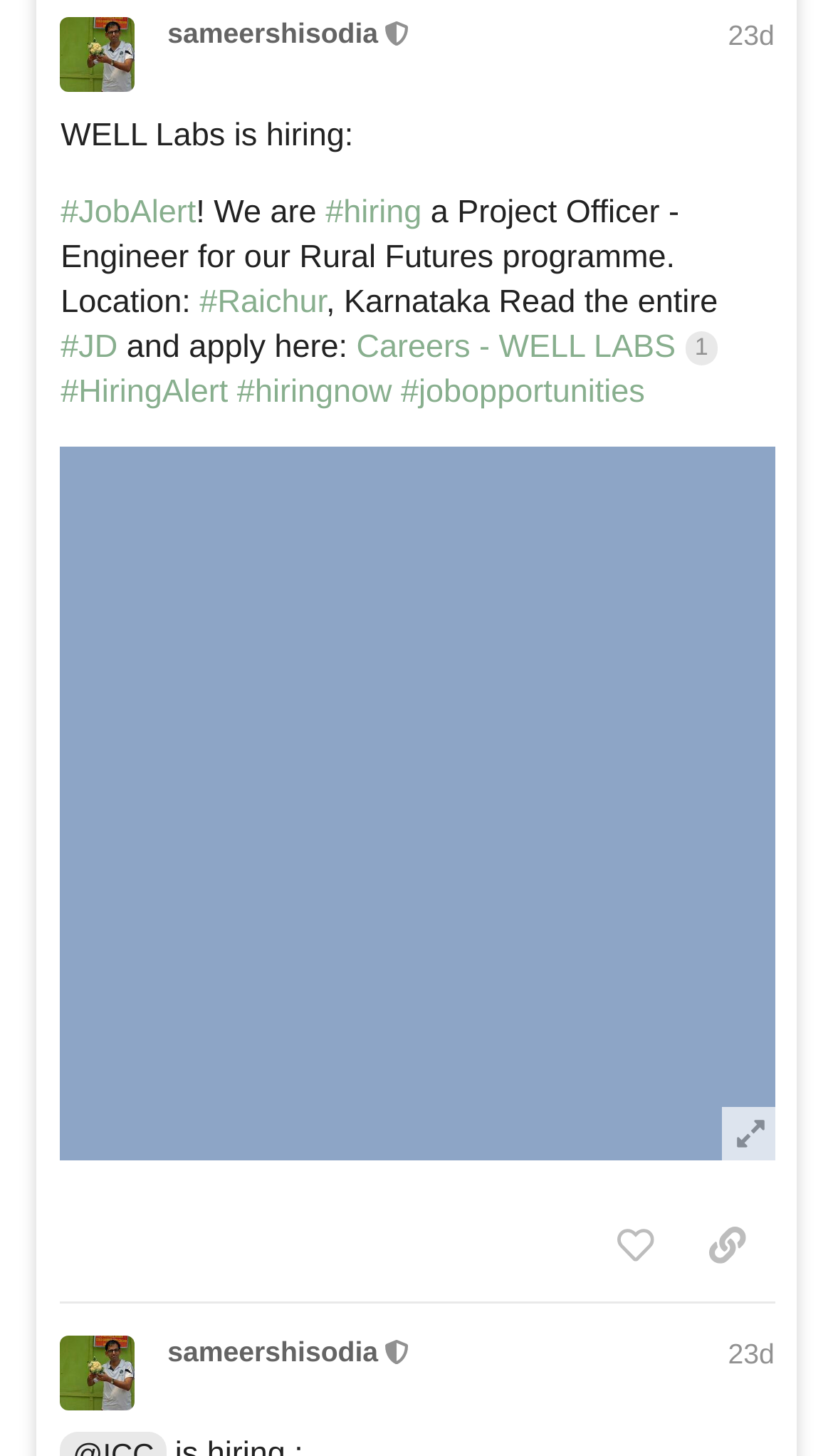What is the user's role?
Utilize the image to construct a detailed and well-explained answer.

The user's role is moderator, which is indicated by the text 'This user is a moderator' next to the username 'sameershisodia'.